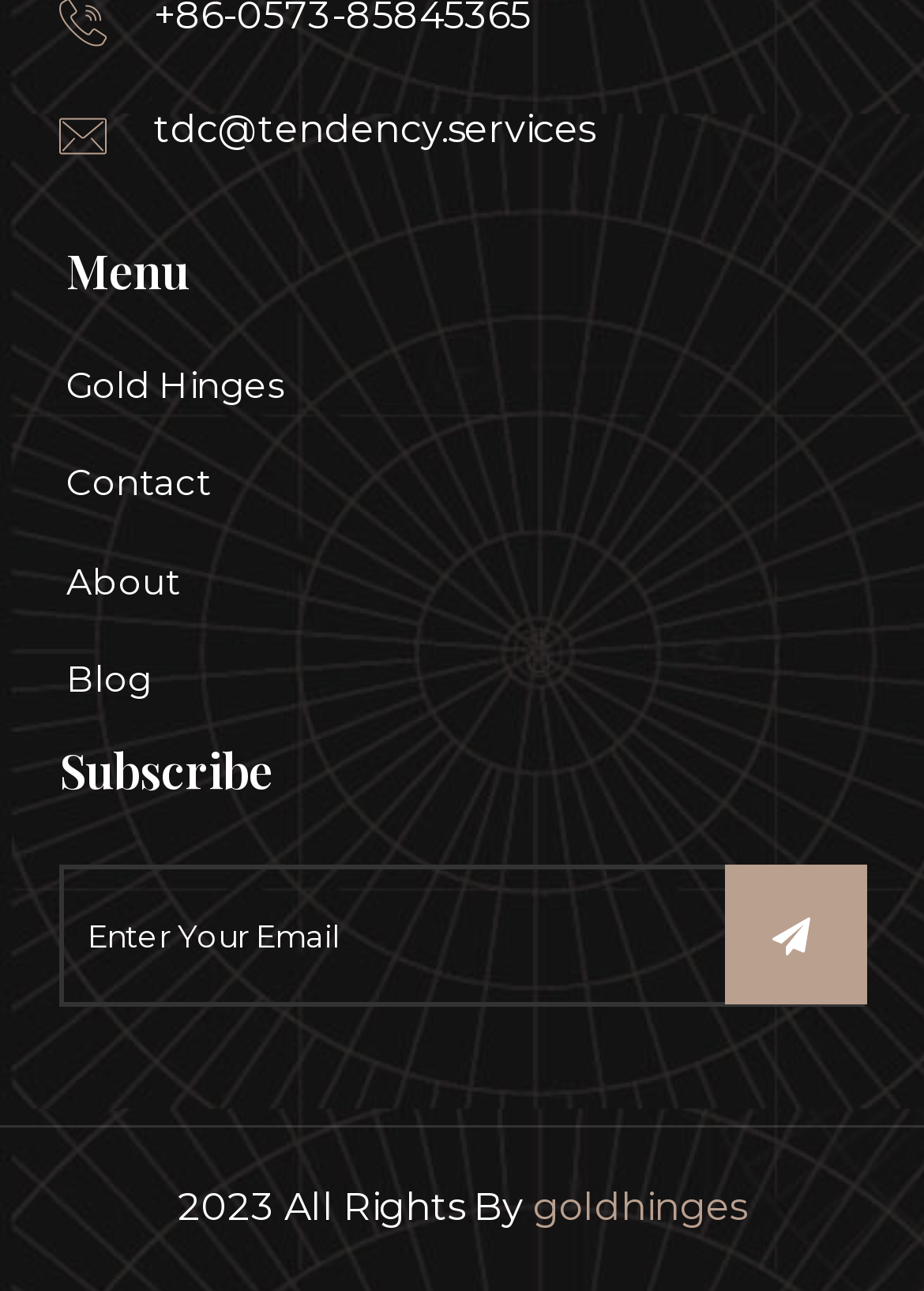How many links are there in the menu?
Answer with a single word or phrase by referring to the visual content.

4